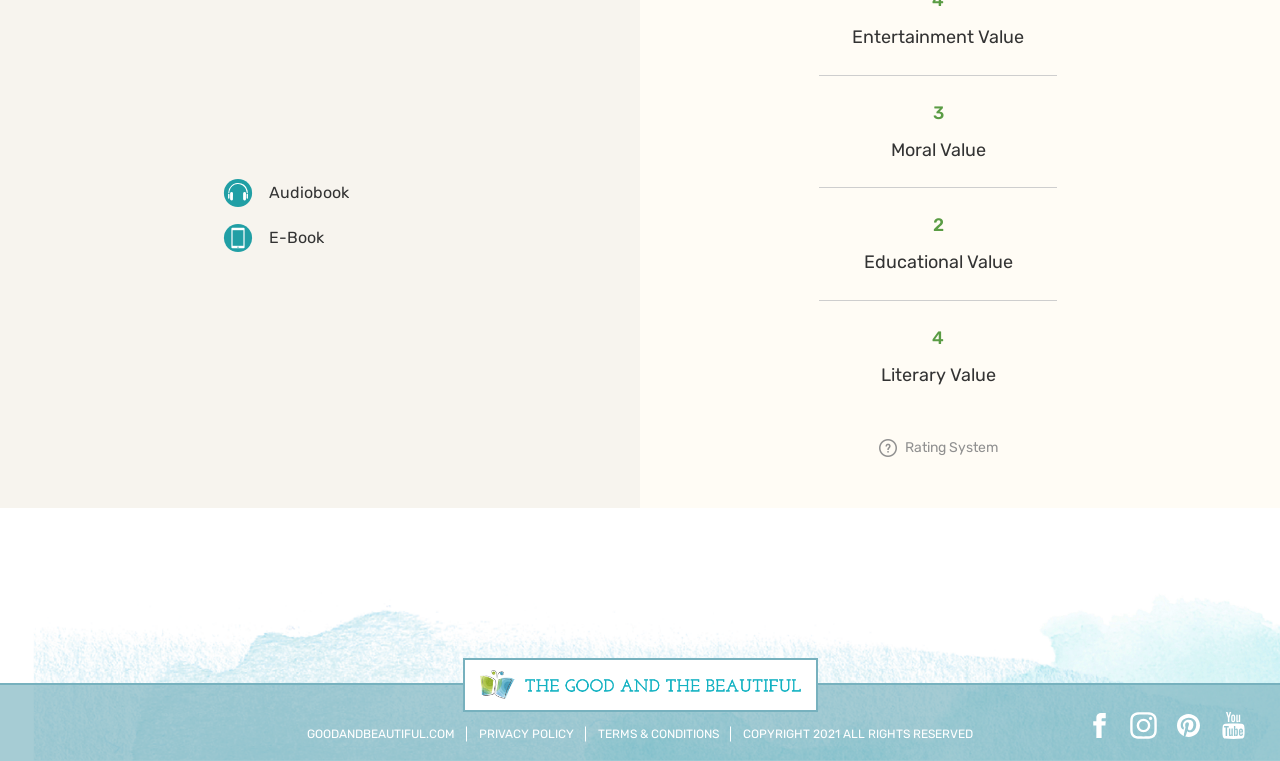How many social media links are at the bottom?
Please provide a comprehensive answer based on the details in the screenshot.

The webpage has four social media links at the bottom, namely 'facebook', 'instagram', 'pinterest', and 'youtube'.